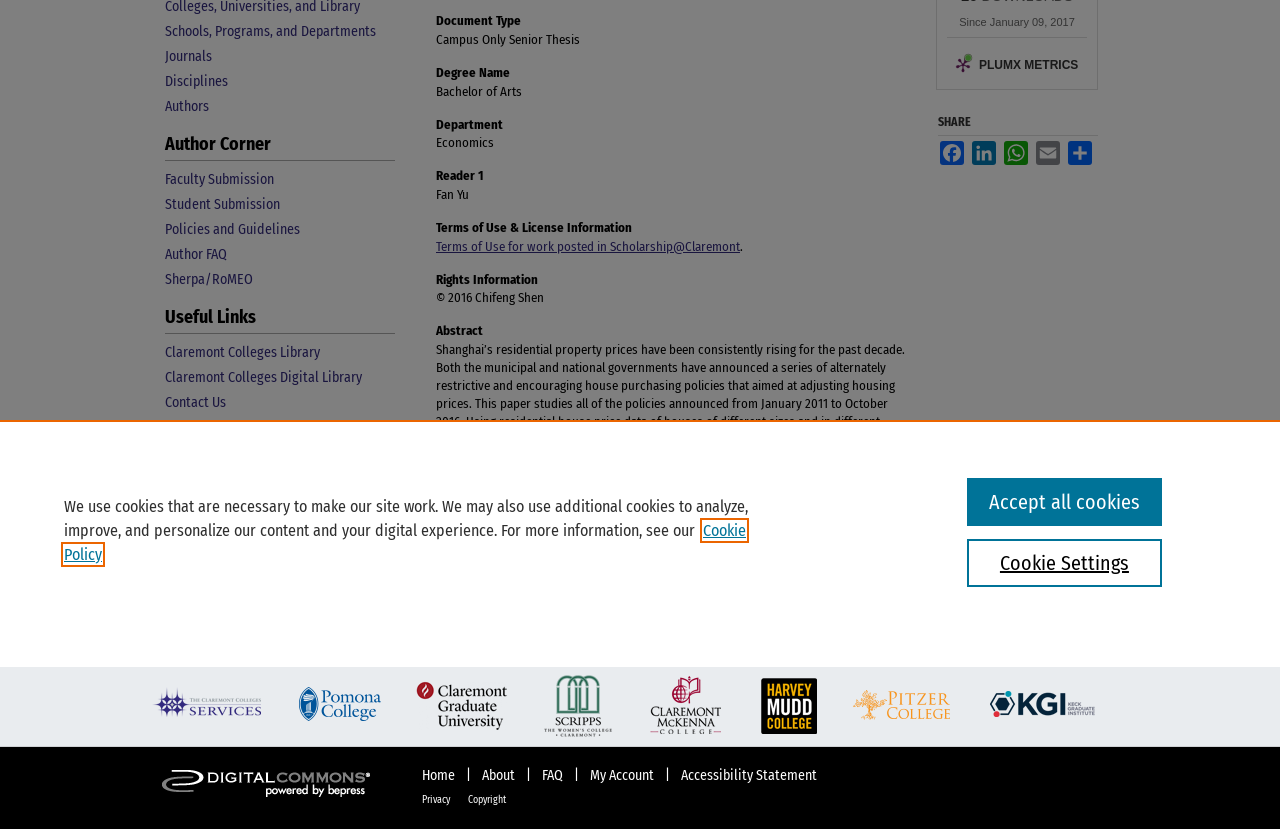Identify and provide the bounding box coordinates of the UI element described: "Elsevier - Digital Commons". The coordinates should be formatted as [left, top, right, bottom], with each number being a float between 0 and 1.

[0.117, 0.901, 0.305, 1.0]